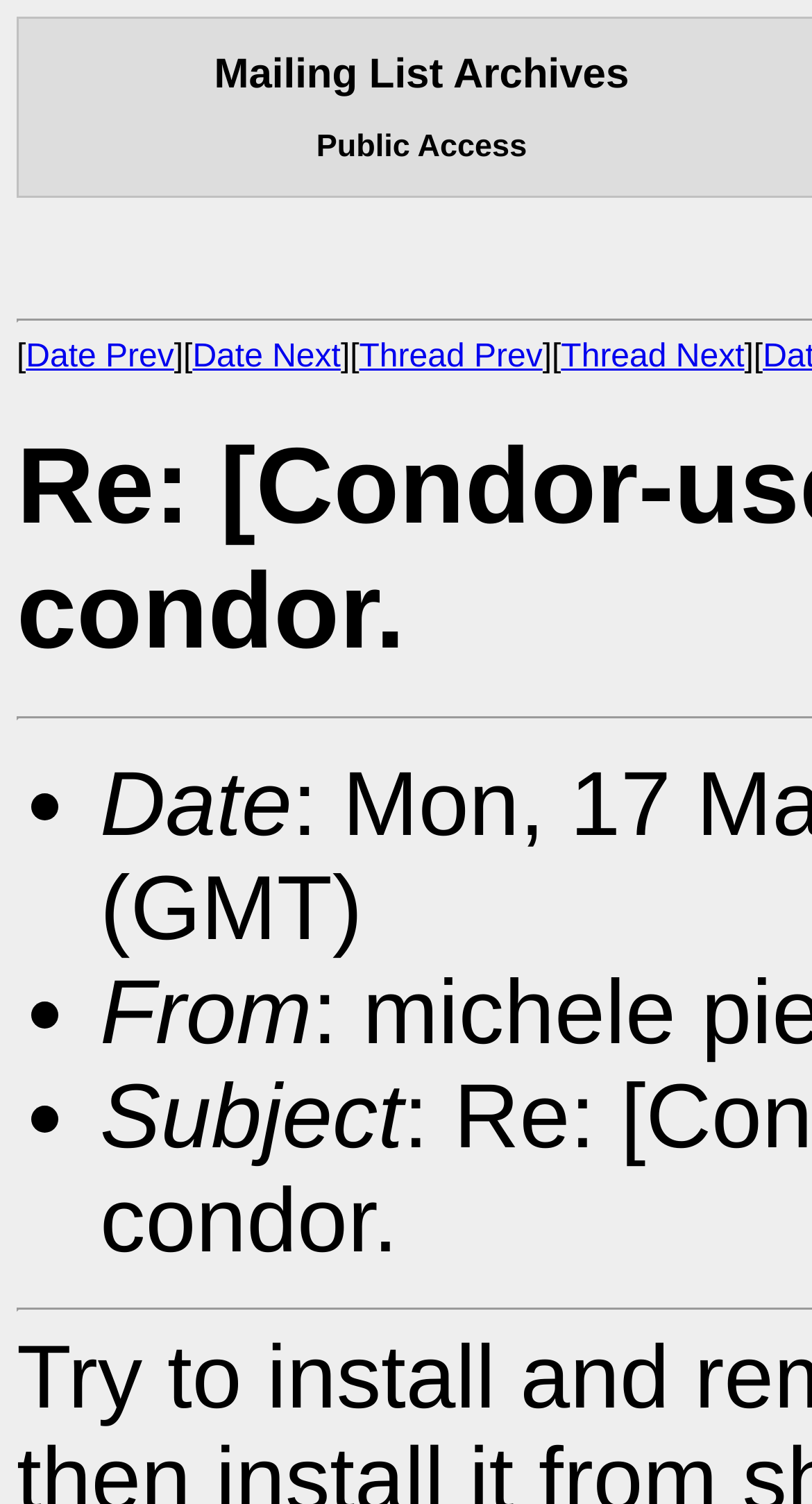Please provide a one-word or short phrase answer to the question:
How many static text elements are there?

4